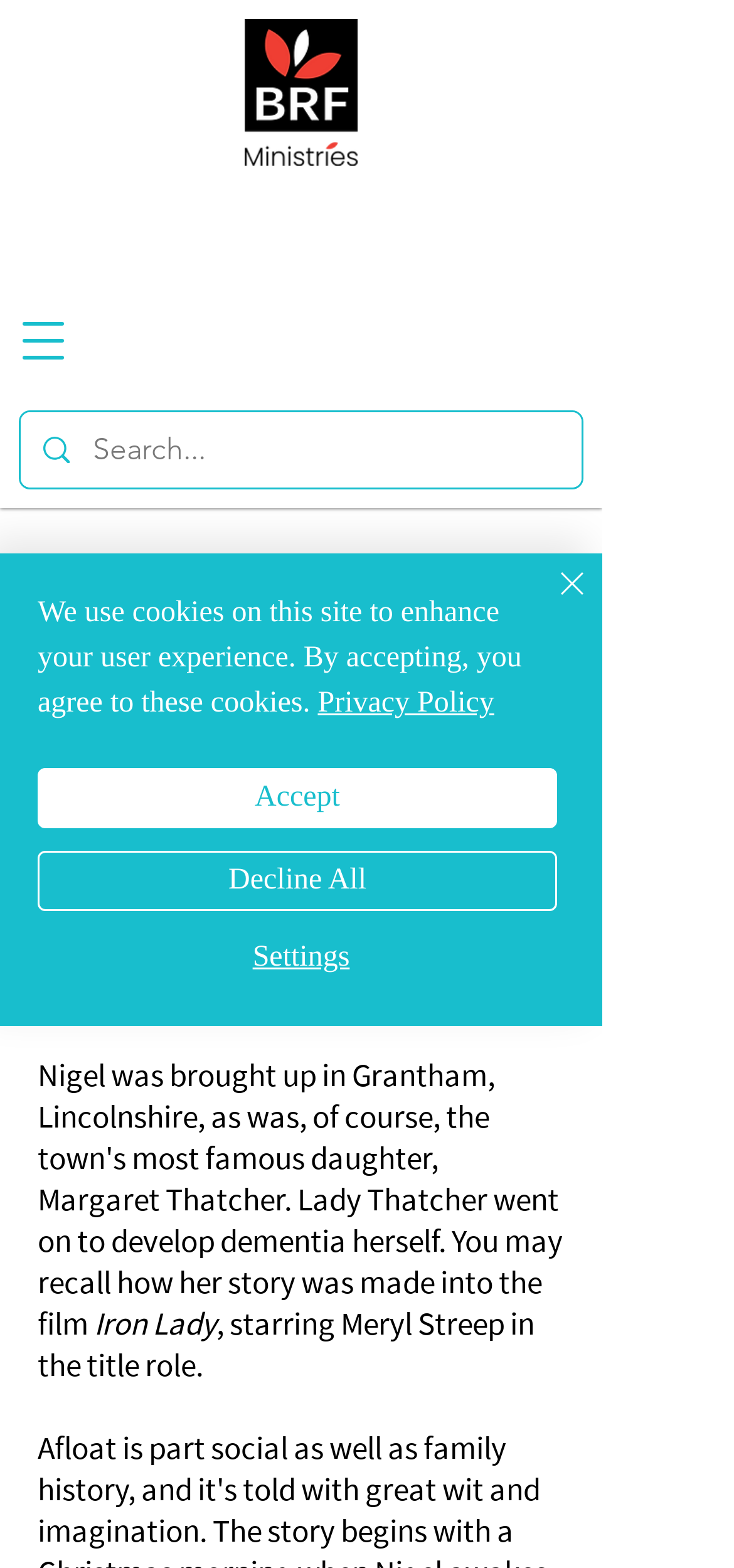Specify the bounding box coordinates of the area to click in order to execute this command: 'Search for something'. The coordinates should consist of four float numbers ranging from 0 to 1, and should be formatted as [left, top, right, bottom].

[0.127, 0.263, 0.695, 0.311]